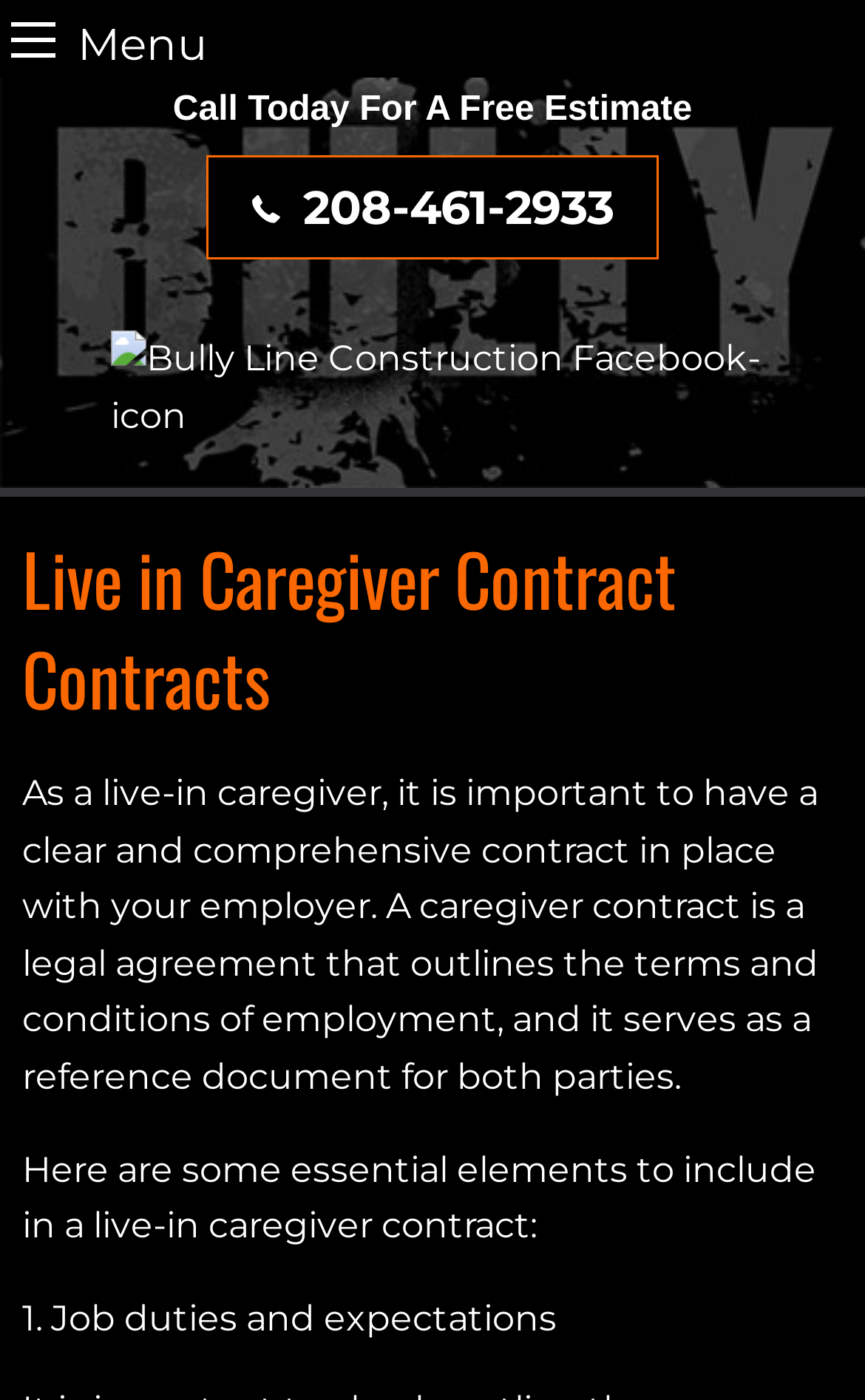Show the bounding box coordinates for the HTML element as described: "208-461-2933".

[0.278, 0.128, 0.722, 0.168]